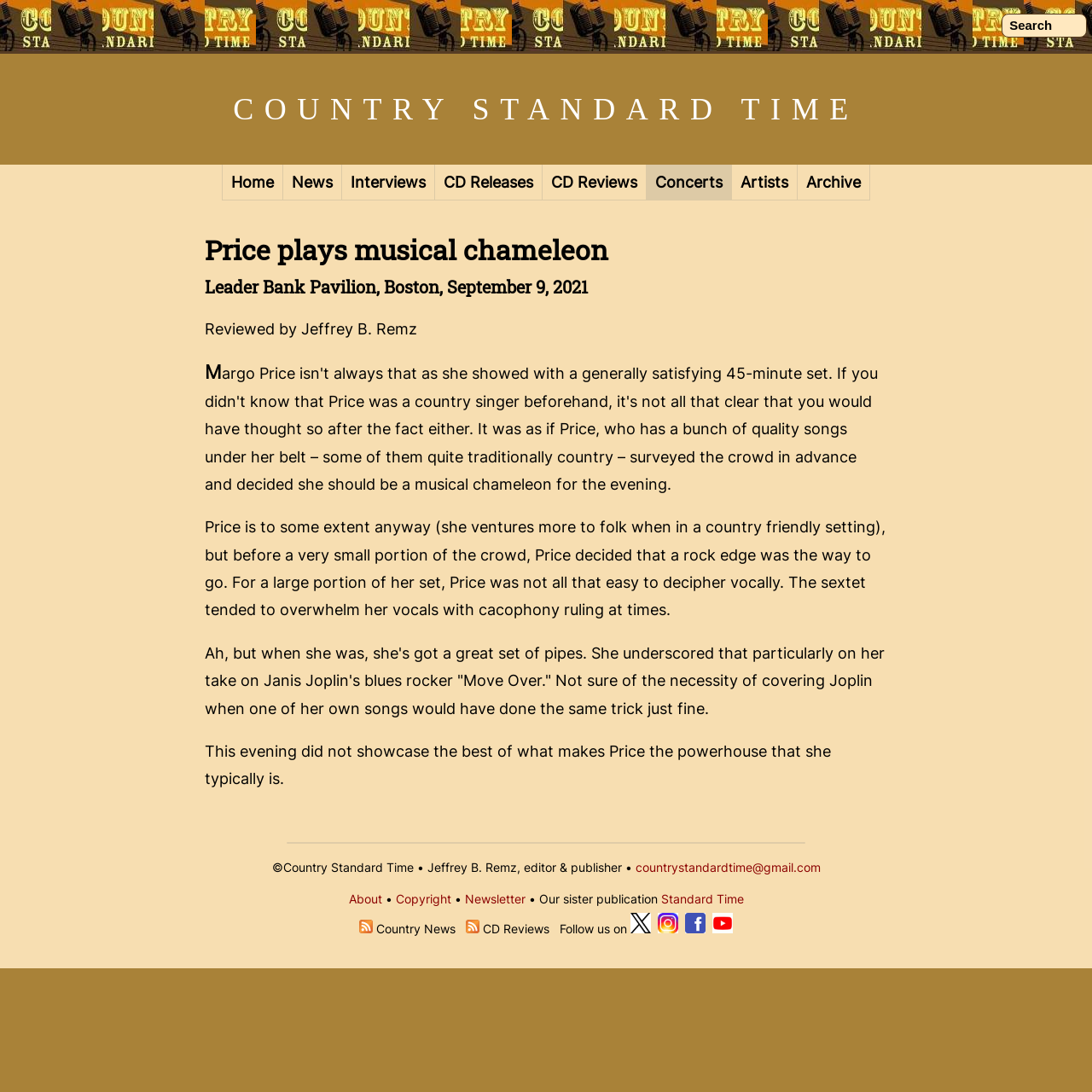Find the bounding box coordinates of the clickable element required to execute the following instruction: "Search for something". Provide the coordinates as four float numbers between 0 and 1, i.e., [left, top, right, bottom].

[0.917, 0.012, 0.995, 0.034]